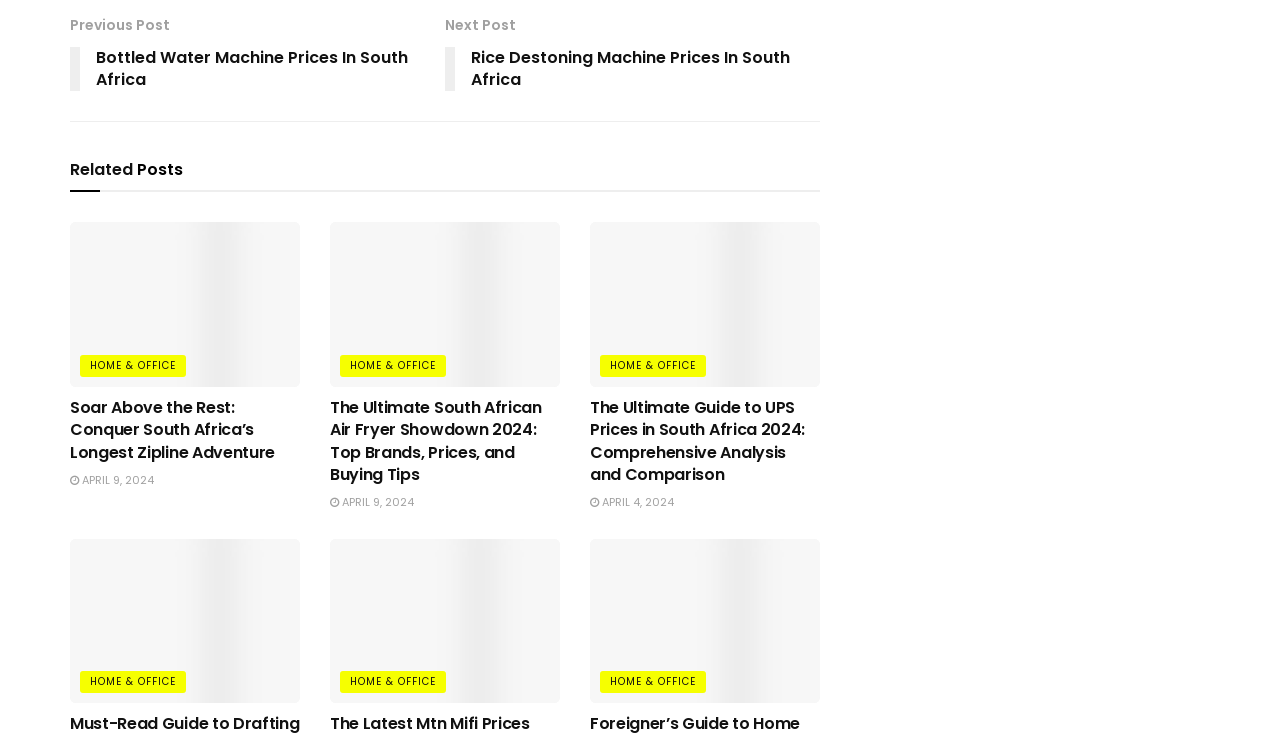Use the information in the screenshot to answer the question comprehensively: What is the topic of the first article?

I determined the answer by looking at the first article section, which contains a heading 'Soar Above the Rest: Conquer South Africa’s Longest Zipline Adventure' and an image with a similar description. This suggests that the topic of the first article is related to zipline adventure in South Africa.